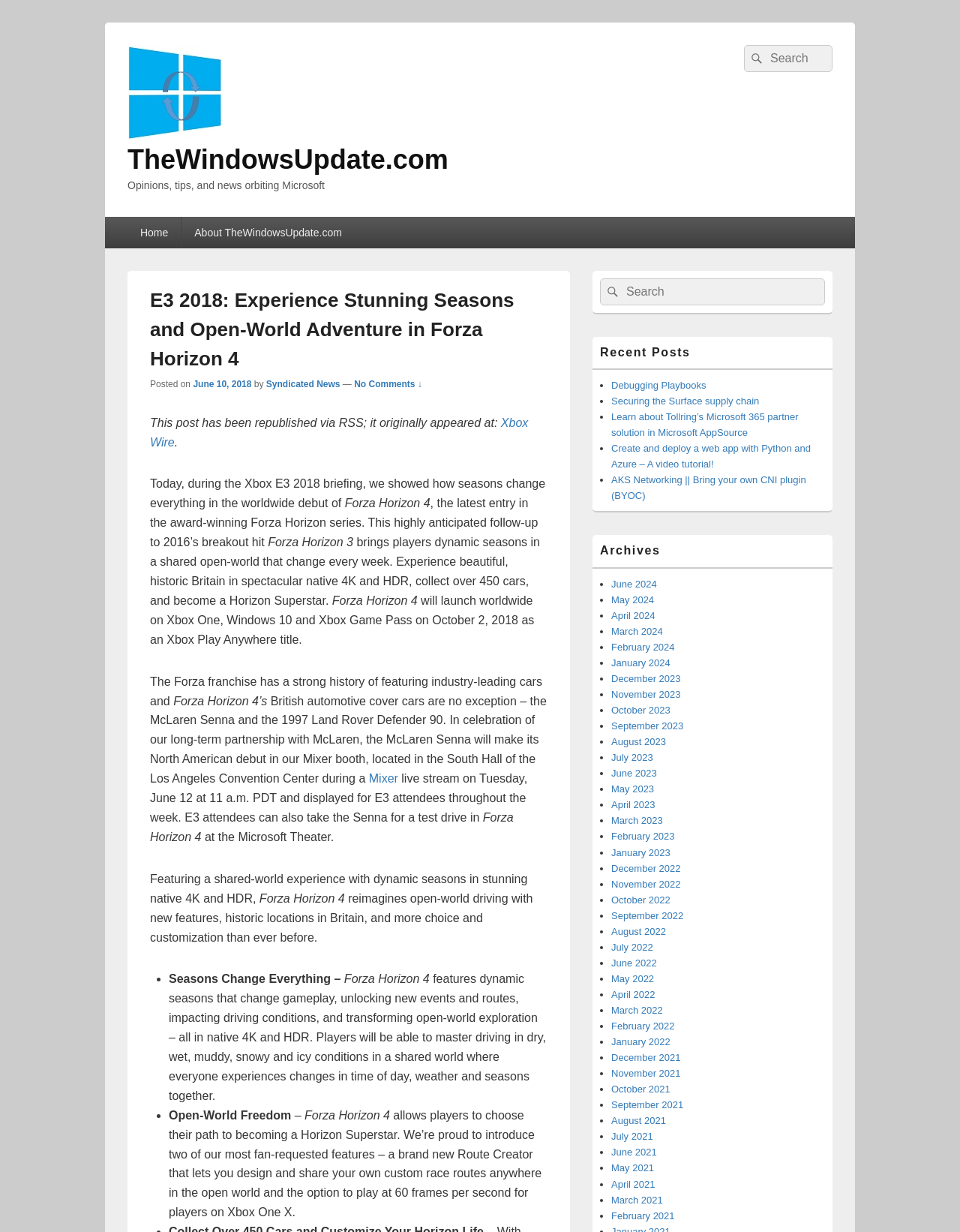Please determine the bounding box coordinates of the element's region to click in order to carry out the following instruction: "Check recent posts". The coordinates should be four float numbers between 0 and 1, i.e., [left, top, right, bottom].

[0.617, 0.279, 0.867, 0.3]